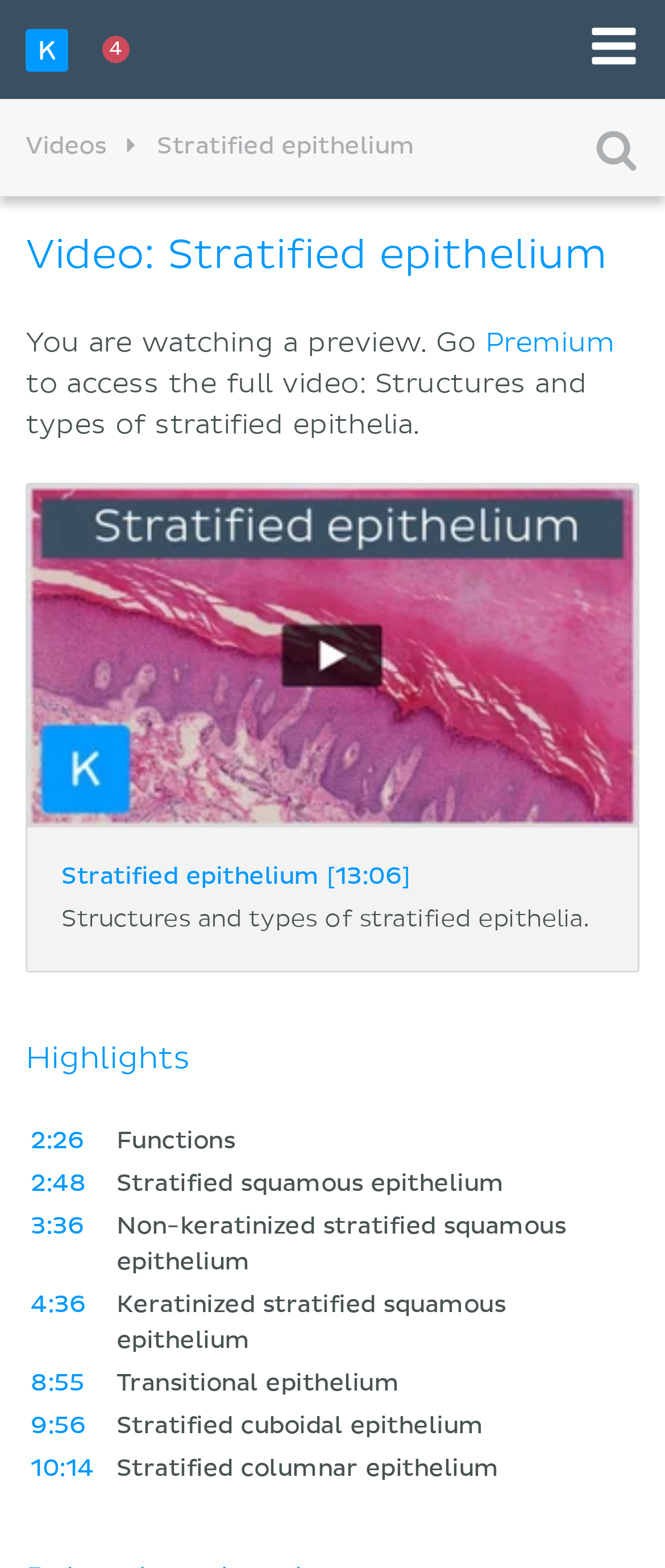Predict the bounding box of the UI element based on this description: "4:36".

[0.046, 0.825, 0.129, 0.84]